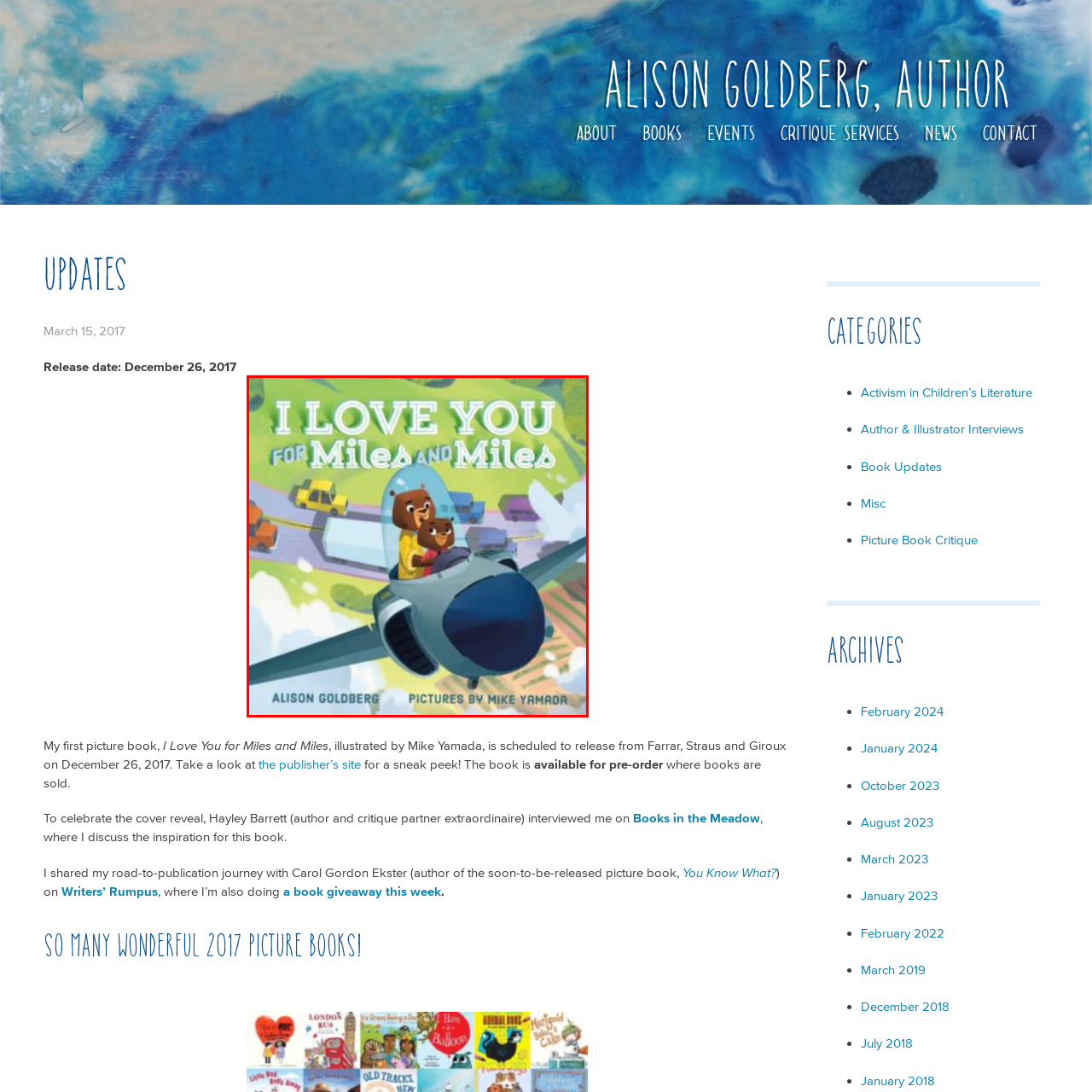Focus on the content within the red box and provide a succinct answer to this question using just one word or phrase: 
Who is the illustrator of the book?

Mike Yamada